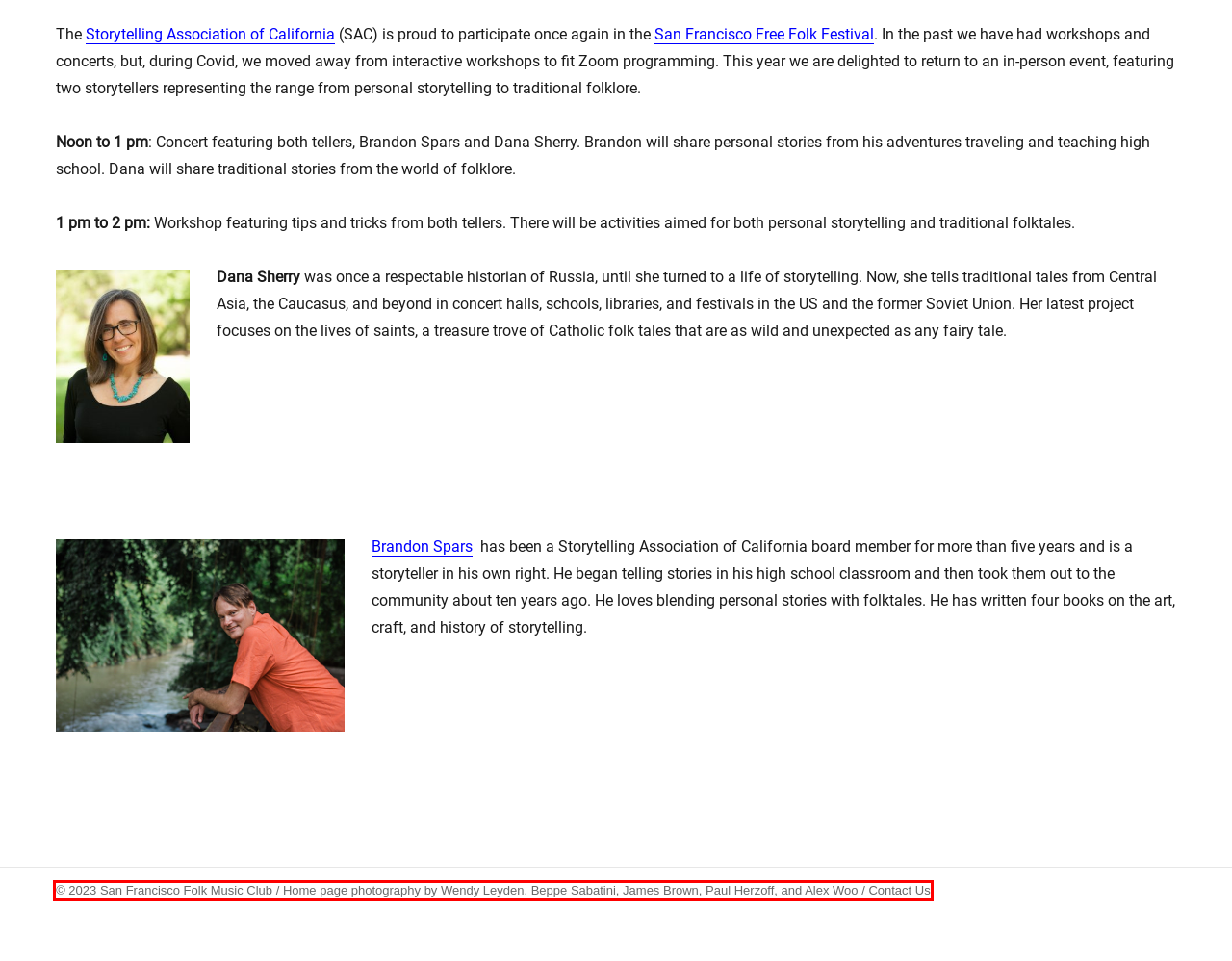Given a screenshot of a webpage containing a red rectangle bounding box, extract and provide the text content found within the red bounding box.

© 2023 San Francisco Folk Music Club / Home page photography by Wendy Leyden, Beppe Sabatini, James Brown, Paul Herzoff, and Alex Woo / Contact Us